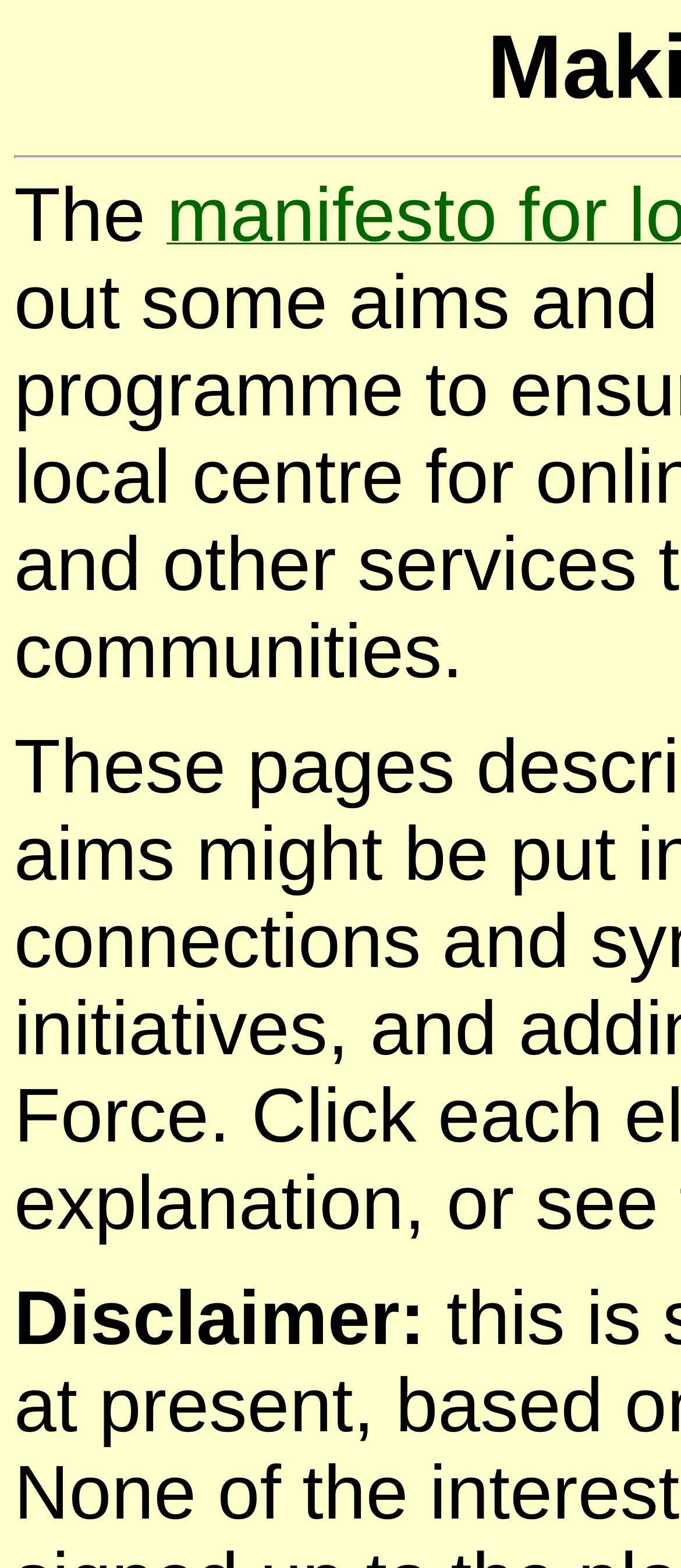Determine the webpage's heading and output its text content.

Making it happen